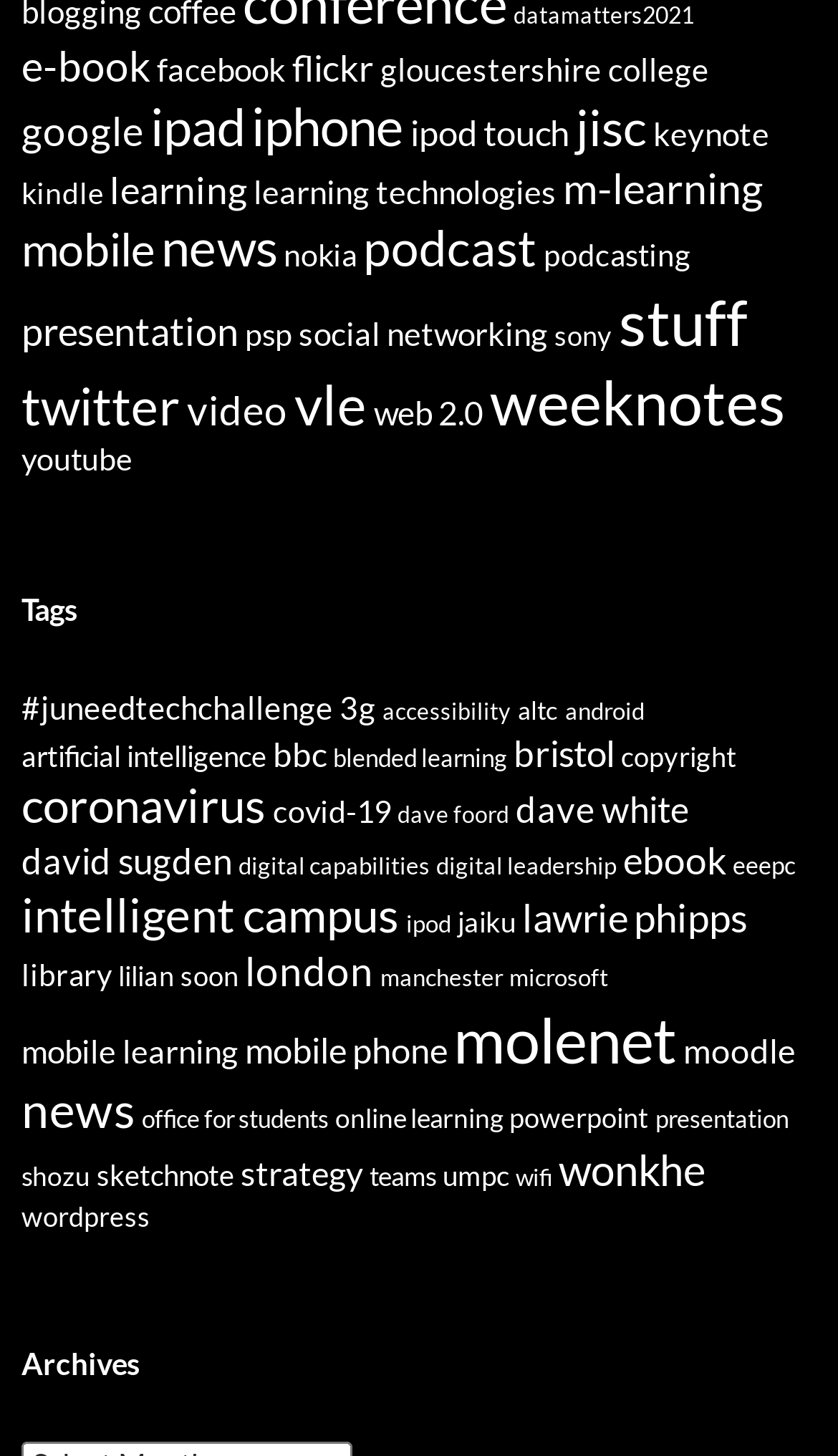How many items are related to 'm-learning'?
Offer a detailed and full explanation in response to the question.

I found a link element with the text 'm-learning' and the description '(74 items)', which indicates that there are 74 items related to 'm-learning'.